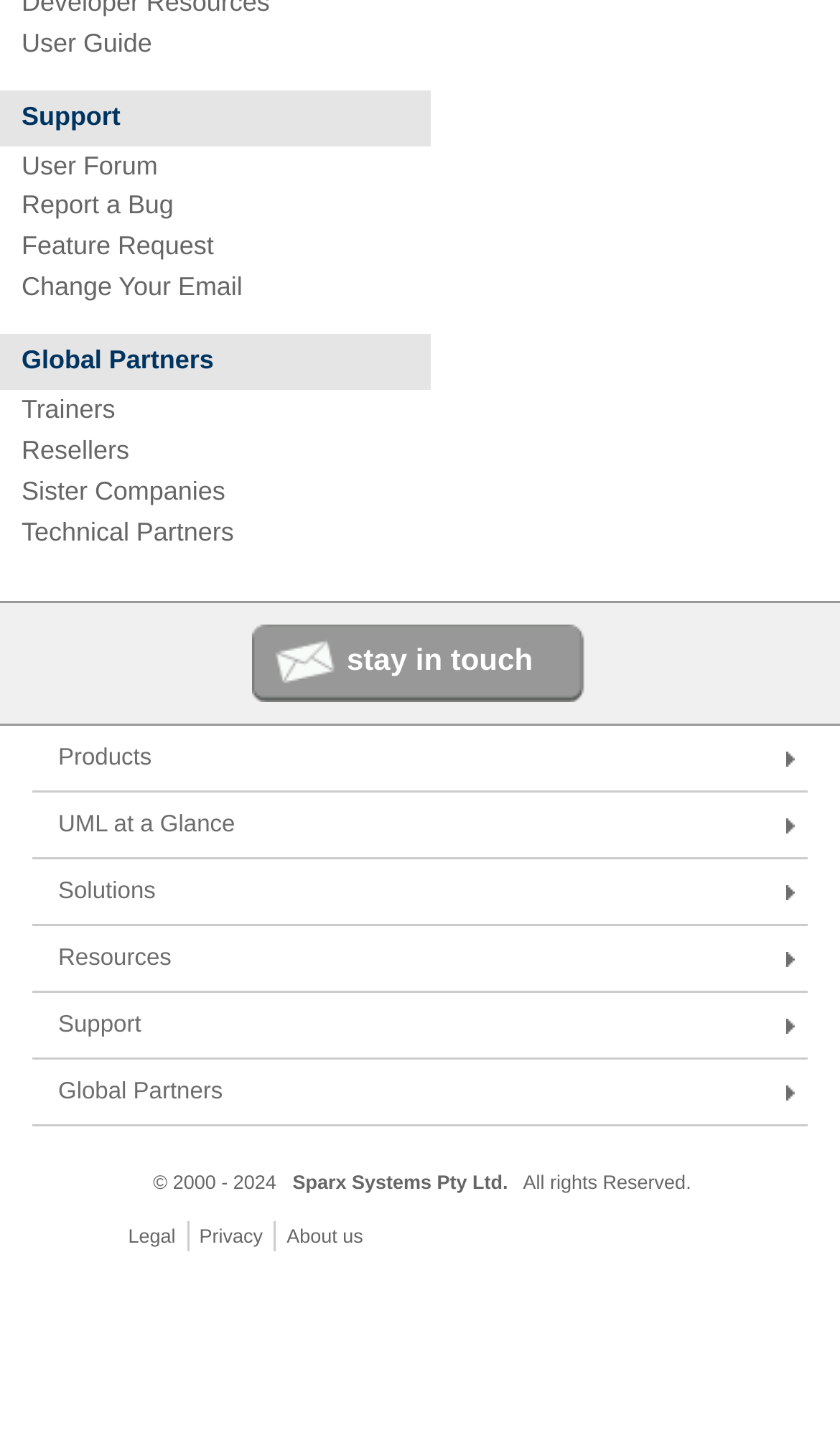Identify the bounding box coordinates of the element to click to follow this instruction: 'Explore UML tools'. Ensure the coordinates are four float values between 0 and 1, provided as [left, top, right, bottom].

[0.09, 0.594, 0.247, 0.627]